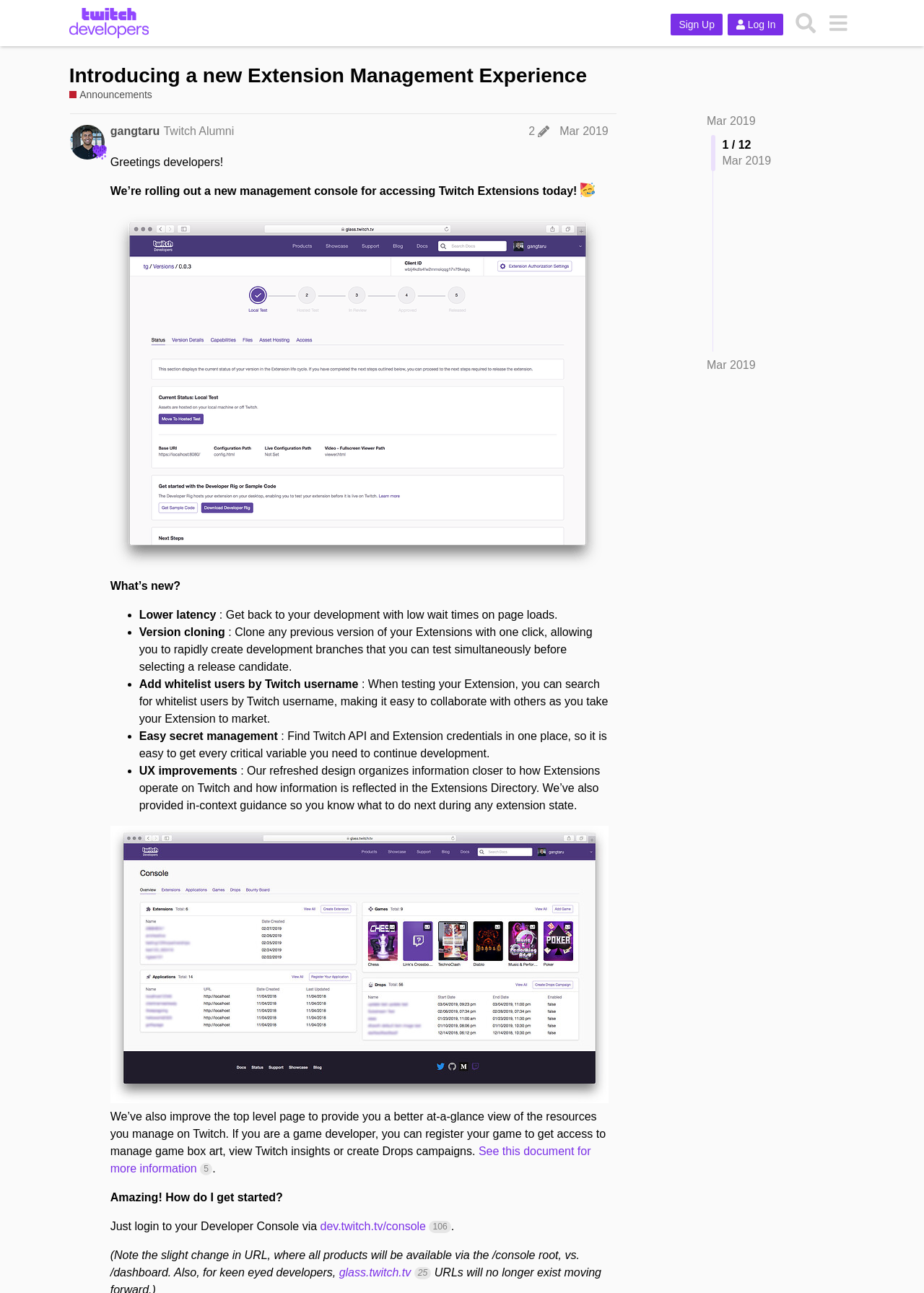Identify the coordinates of the bounding box for the element that must be clicked to accomplish the instruction: "Sign Up".

[0.726, 0.01, 0.782, 0.027]